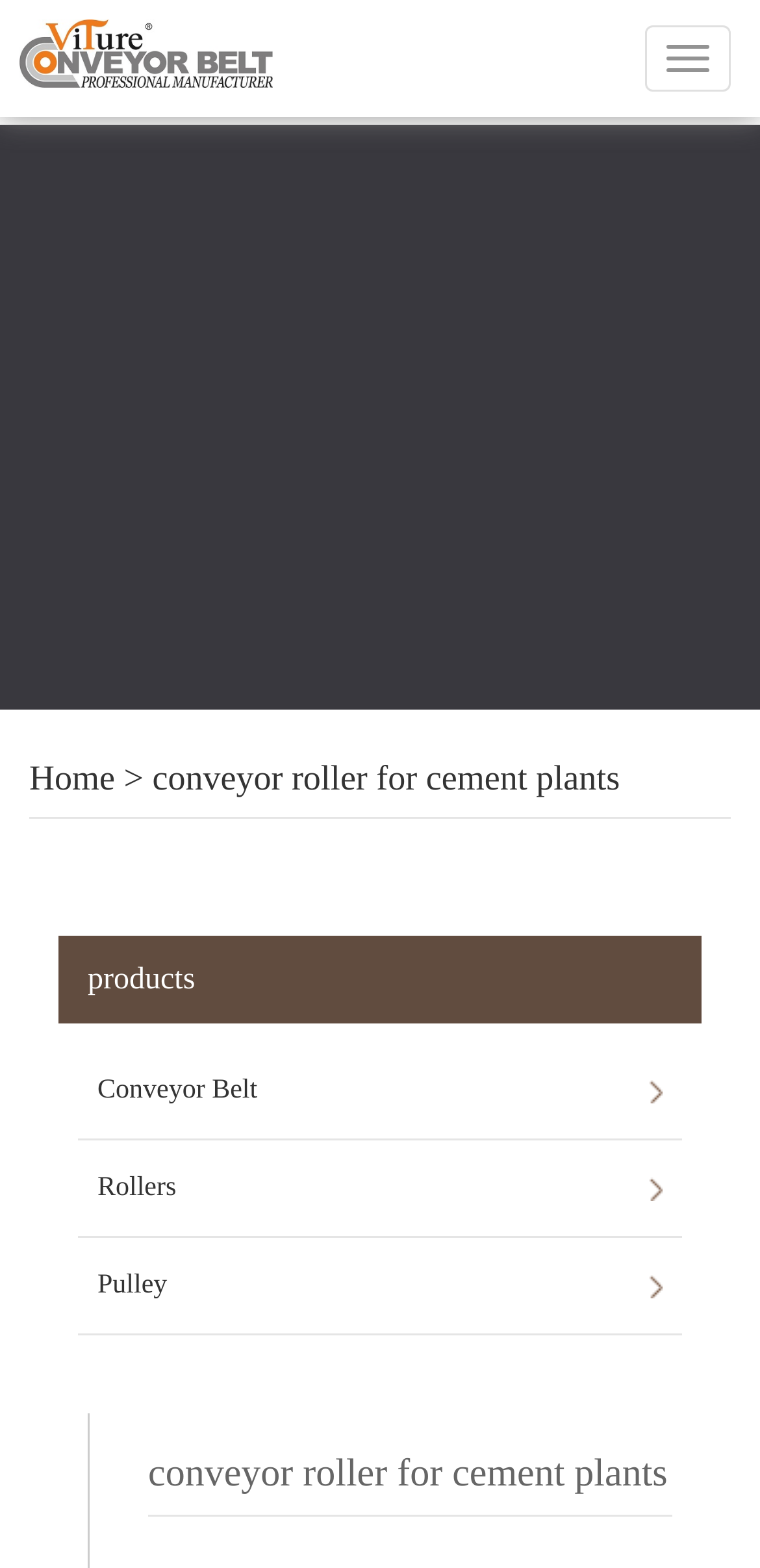Use a single word or phrase to answer the question:
What is the company name?

SHIJIAZHUANG VITURE IMPORT AND EXPORT TRADING CO.,LTD